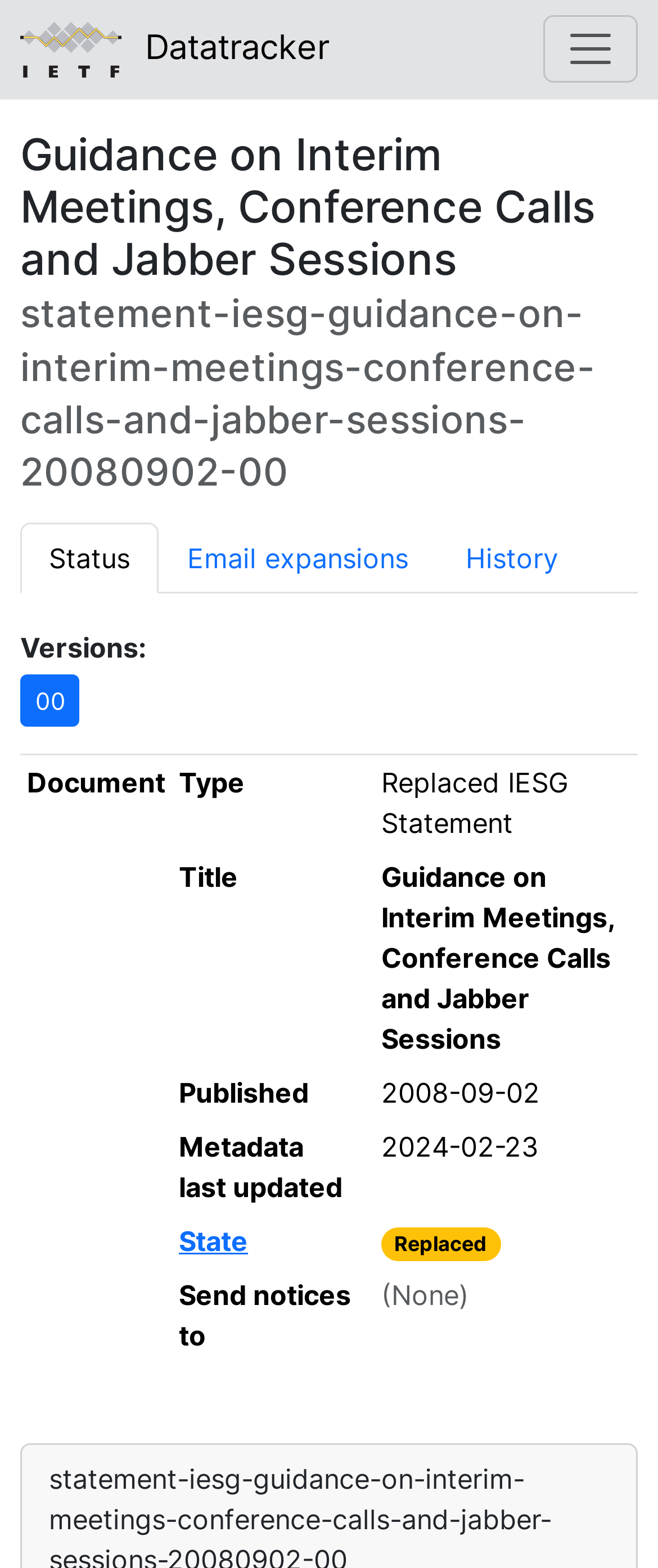What is the title of the first row in the table? Observe the screenshot and provide a one-word or short phrase answer.

Document